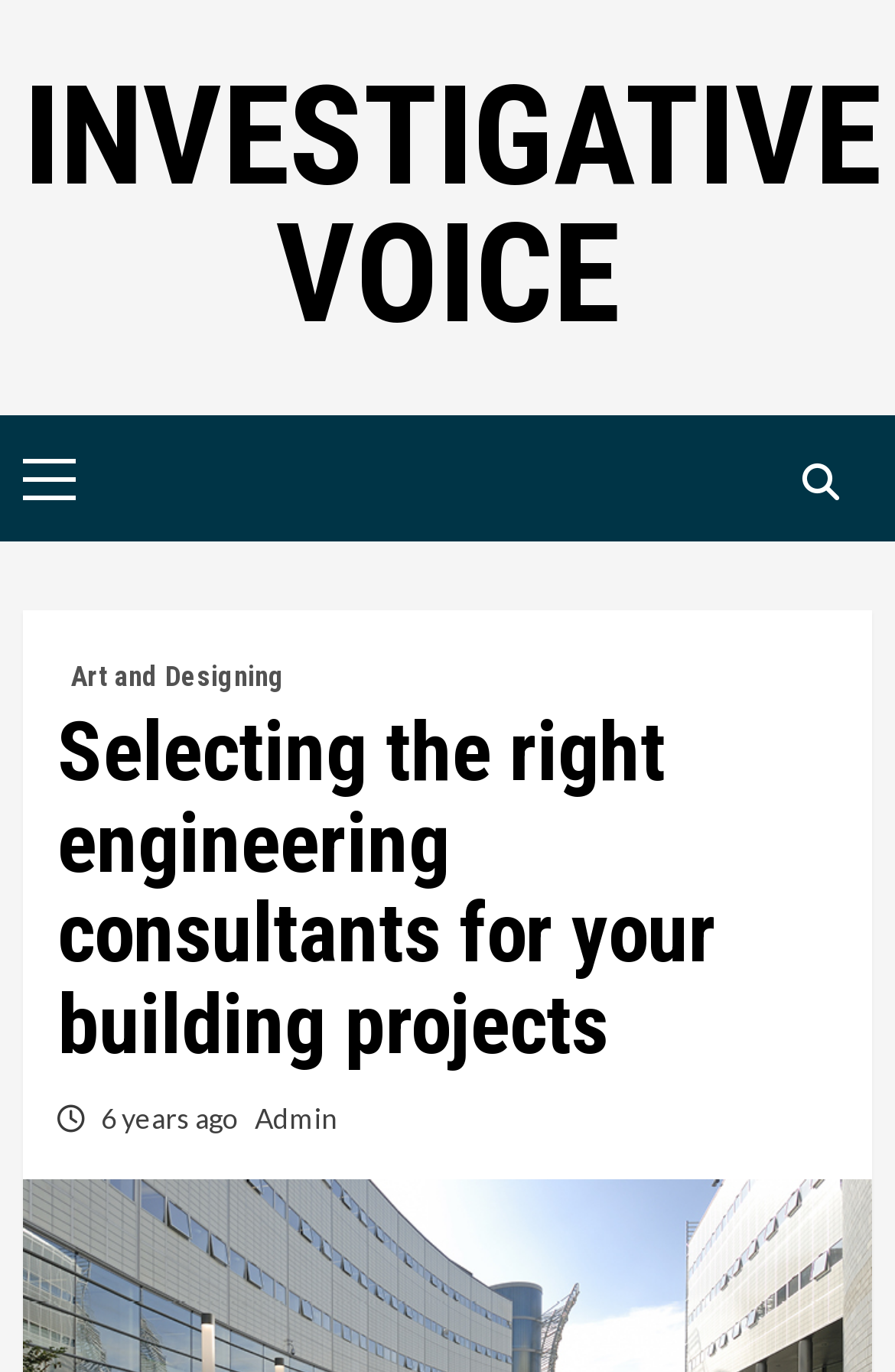Answer the question below in one word or phrase:
What is the author of the article?

Admin